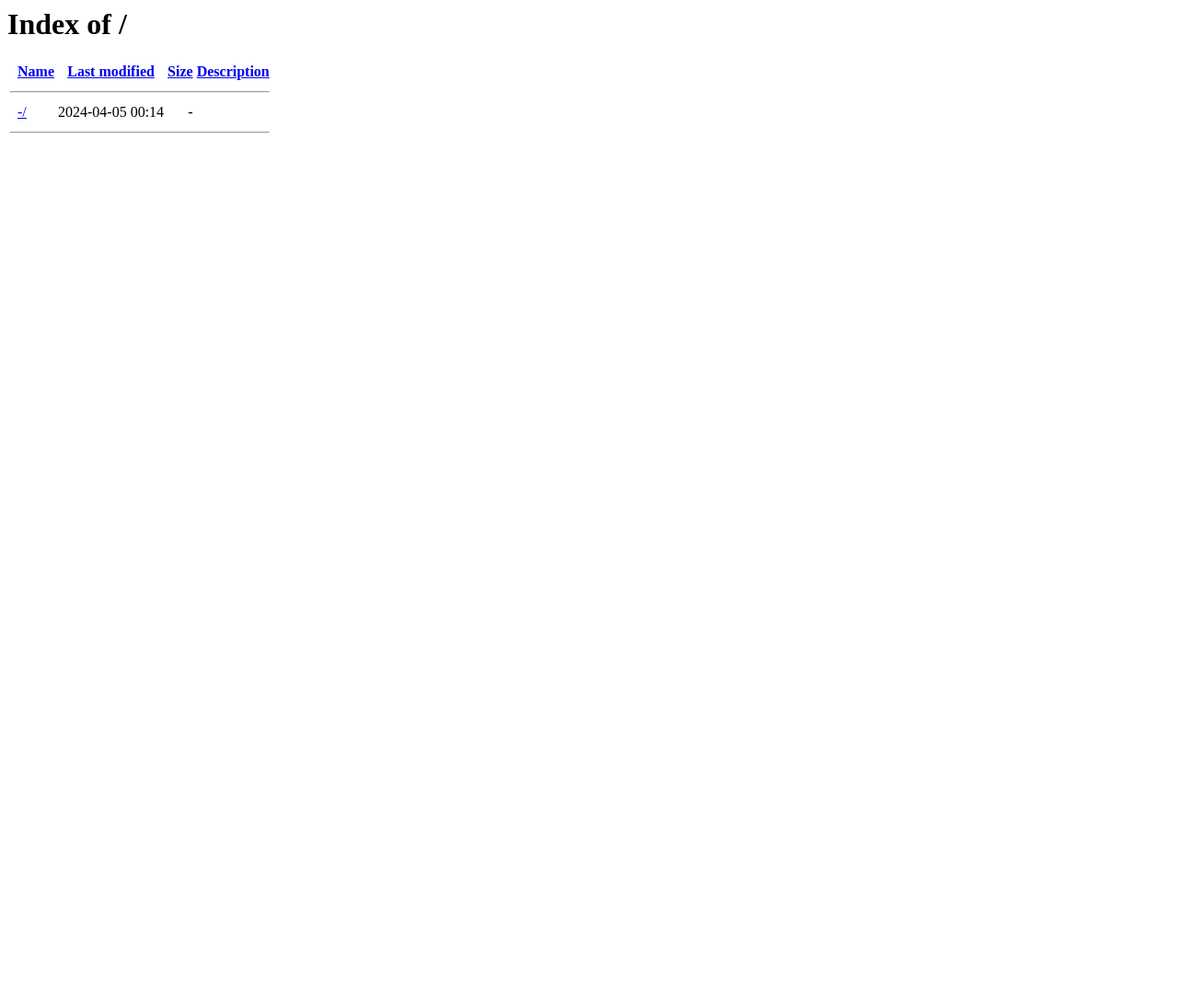Detail the features and information presented on the webpage.

The webpage is a directory index page, titled "Index of /". At the top, there is a heading with the same title. Below the heading, there is a table that occupies about a quarter of the page width. The table has four columns, with headers labeled "Name", "Last modified", "Size", and "Description". Each column header has a corresponding link.

The table has three rows below the headers. The first row has a link in the "Name" column labeled "-/". The second and third rows are empty, with only separator lines. The rows are stacked vertically, with a small gap between each row.

There are no images on the page. The overall content is organized in a simple and concise manner, with clear headings and minimal text.